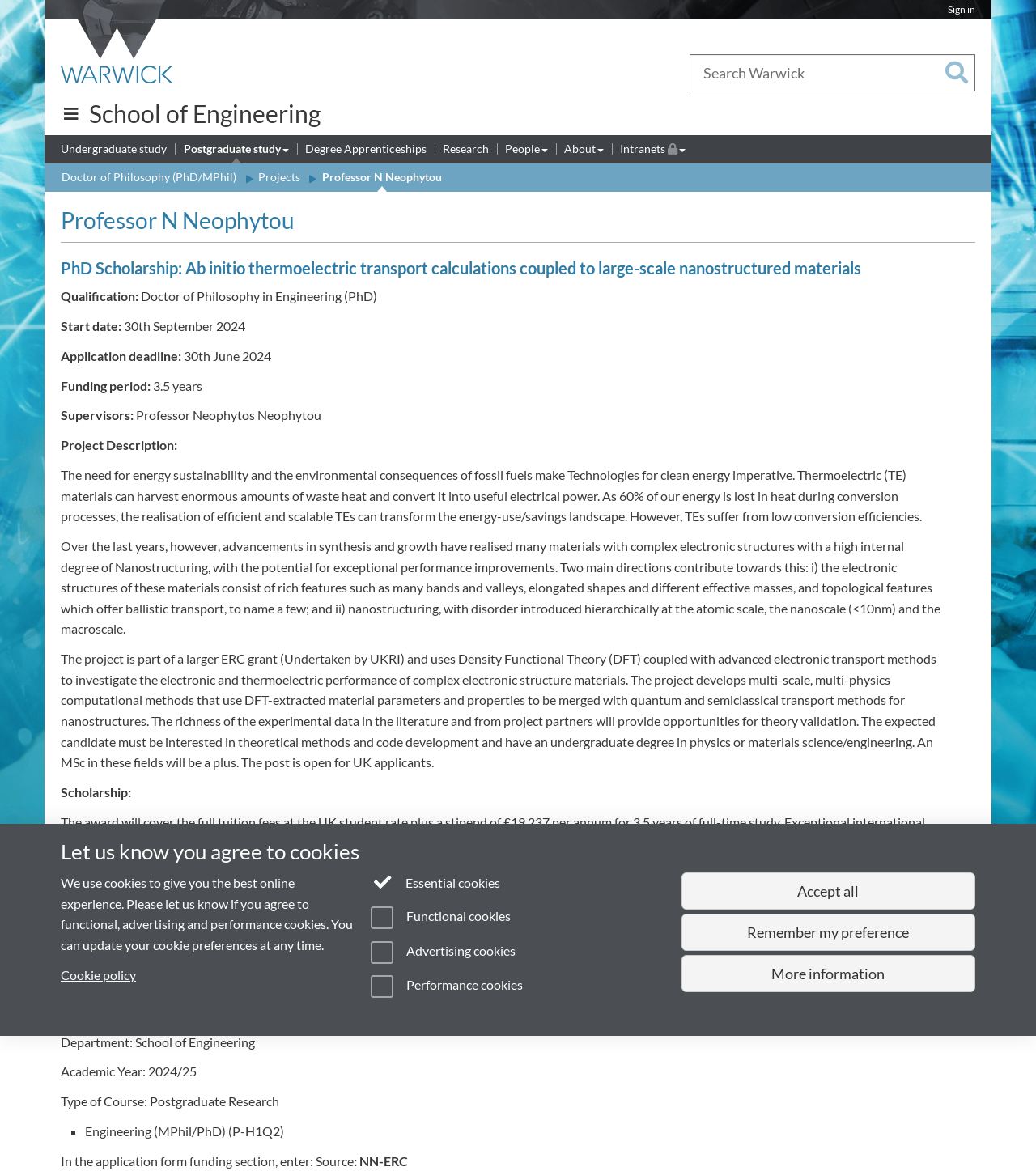Determine the bounding box coordinates of the element's region needed to click to follow the instruction: "Visit University of Warwick homepage". Provide these coordinates as four float numbers between 0 and 1, formatted as [left, top, right, bottom].

[0.051, 0.017, 0.176, 0.072]